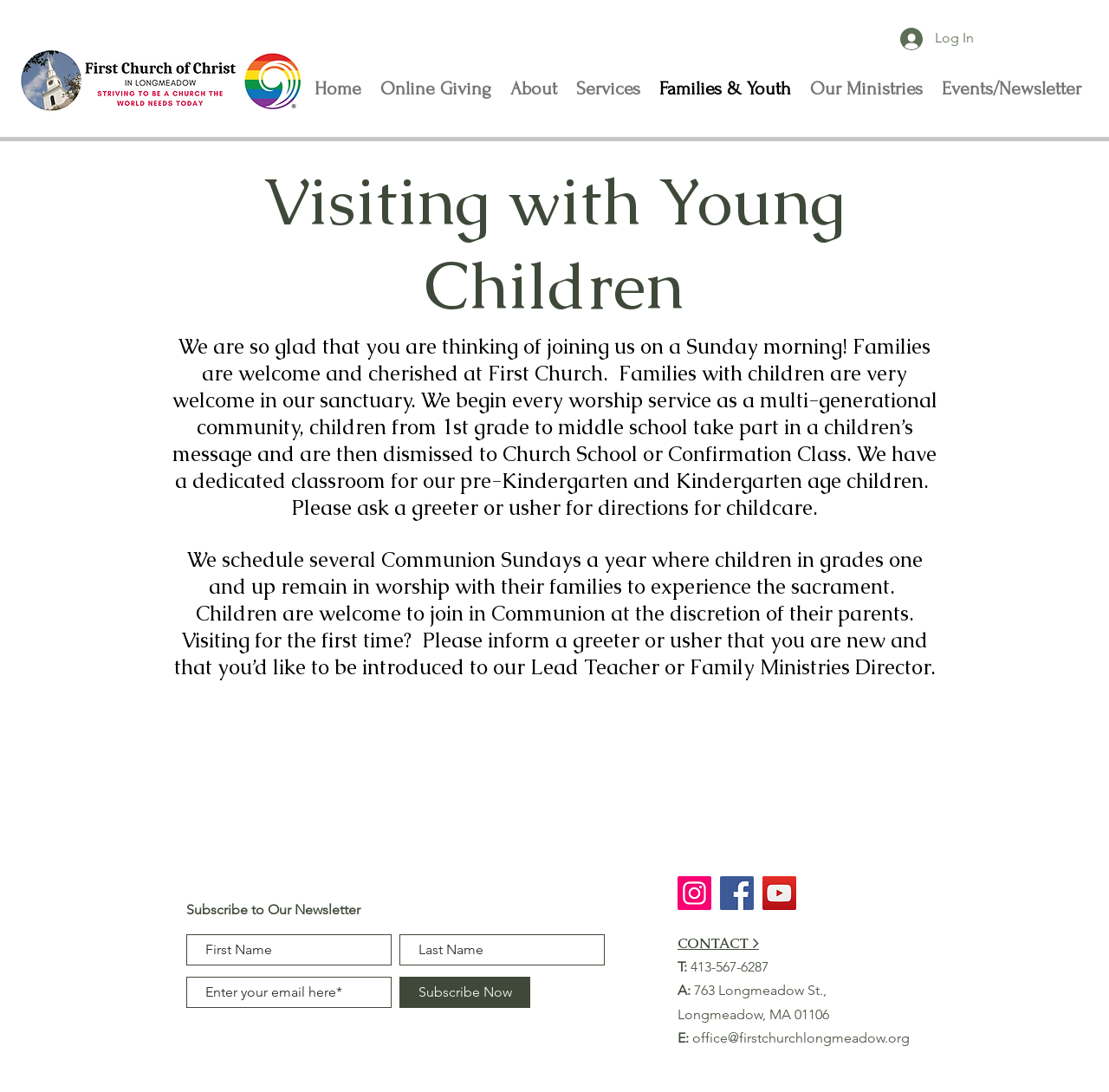Please find the main title text of this webpage.

We are so glad that you are thinking of joining us on a Sunday morning! Families are welcome and cherished at First Church.  Families with children are very welcome in our sanctuary. We begin every worship service as a multi-generational community, children from 1st grade to middle school take part in a children’s message and are then dismissed to Church School or Confirmation Class. We have a dedicated classroom for our pre-Kindergarten and Kindergarten age children.  Please ask a greeter or usher for directions for childcare.